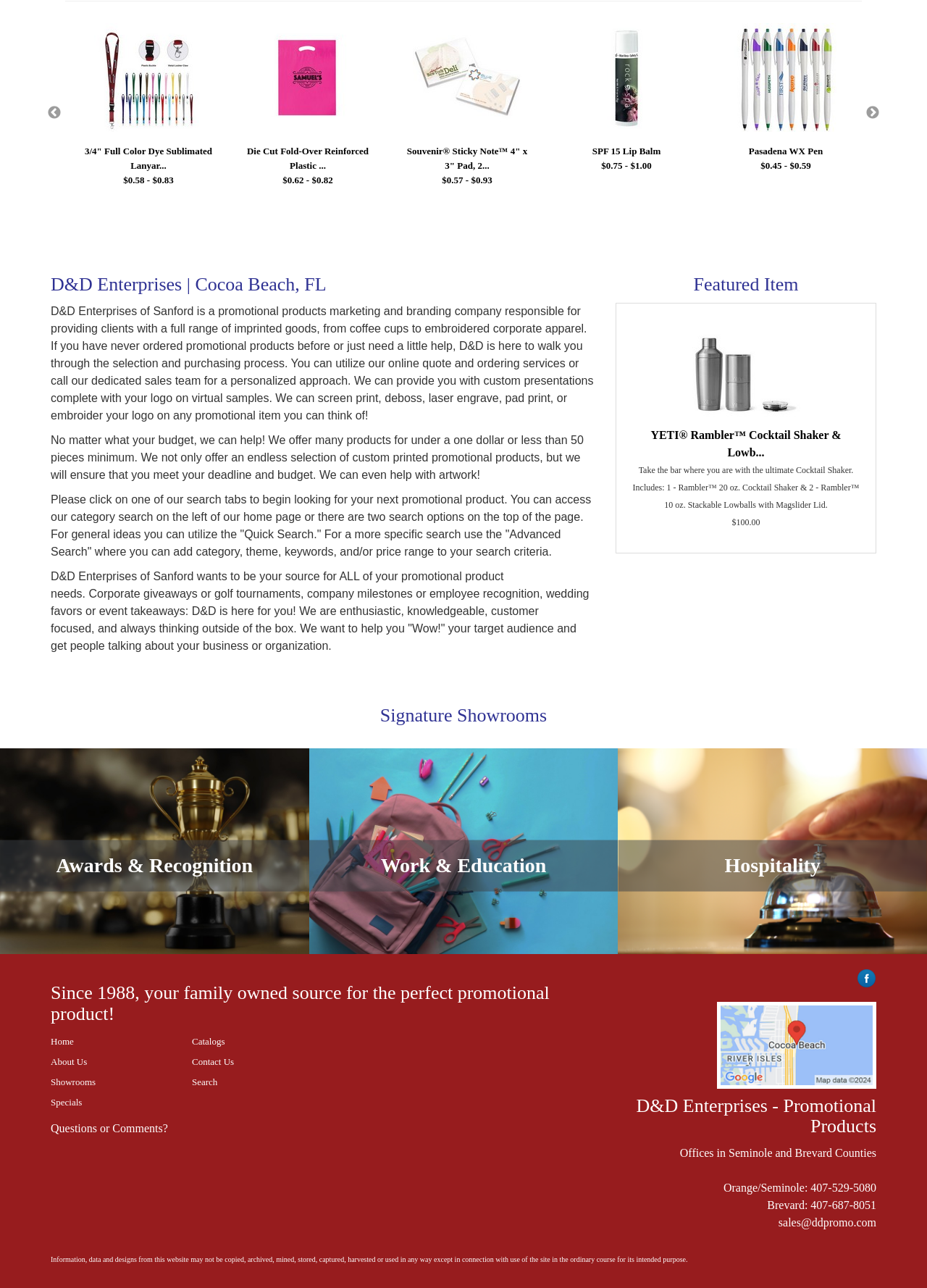From the webpage screenshot, predict the bounding box coordinates (top-left x, top-left y, bottom-right x, bottom-right y) for the UI element described here: Awards & Recognition

[0.0, 0.581, 0.333, 0.741]